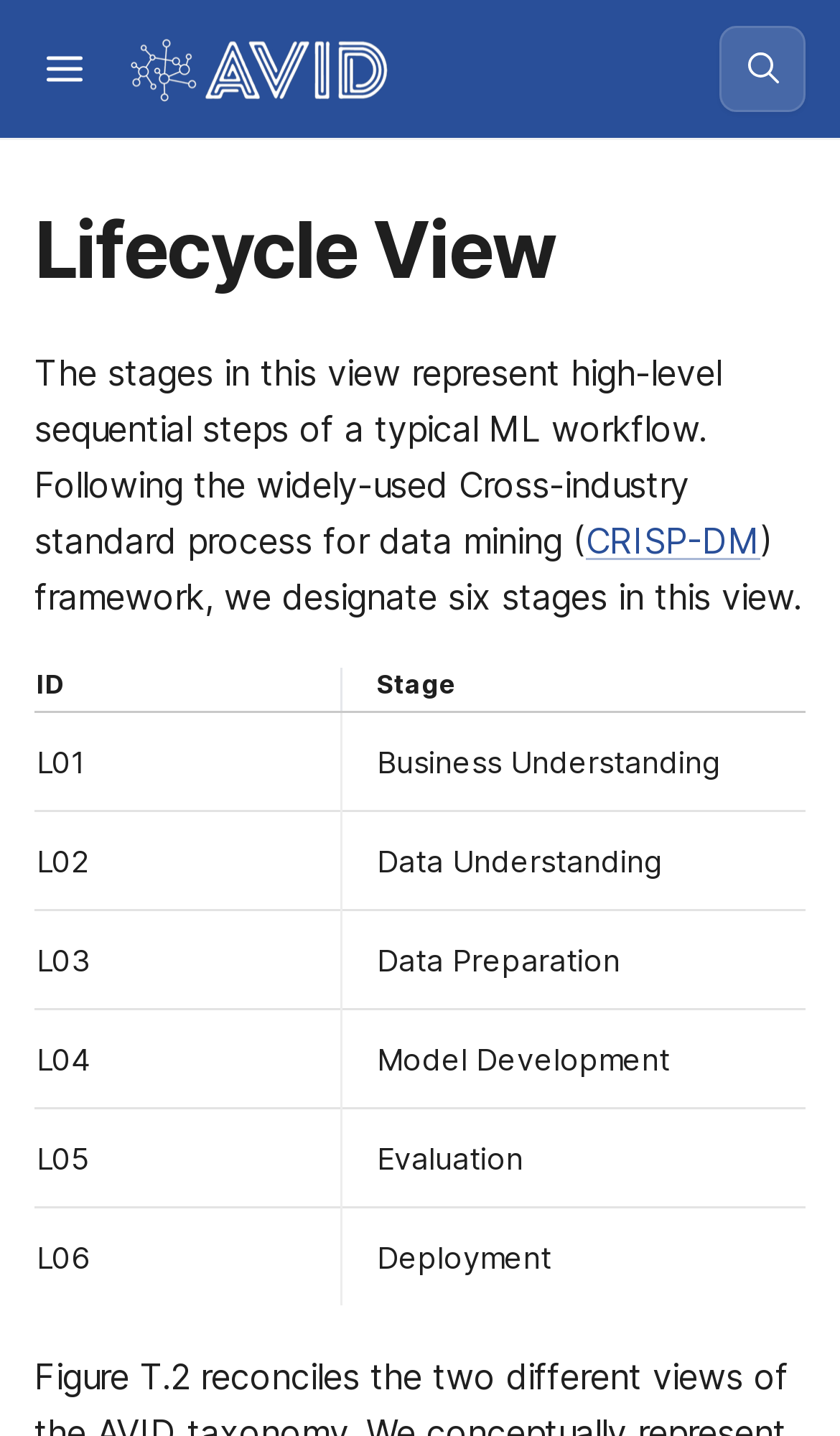Determine the bounding box coordinates for the UI element described. Format the coordinates as (top-left x, top-left y, bottom-right x, bottom-right y) and ensure all values are between 0 and 1. Element description: alt="Logo"

[0.144, 0.021, 0.472, 0.074]